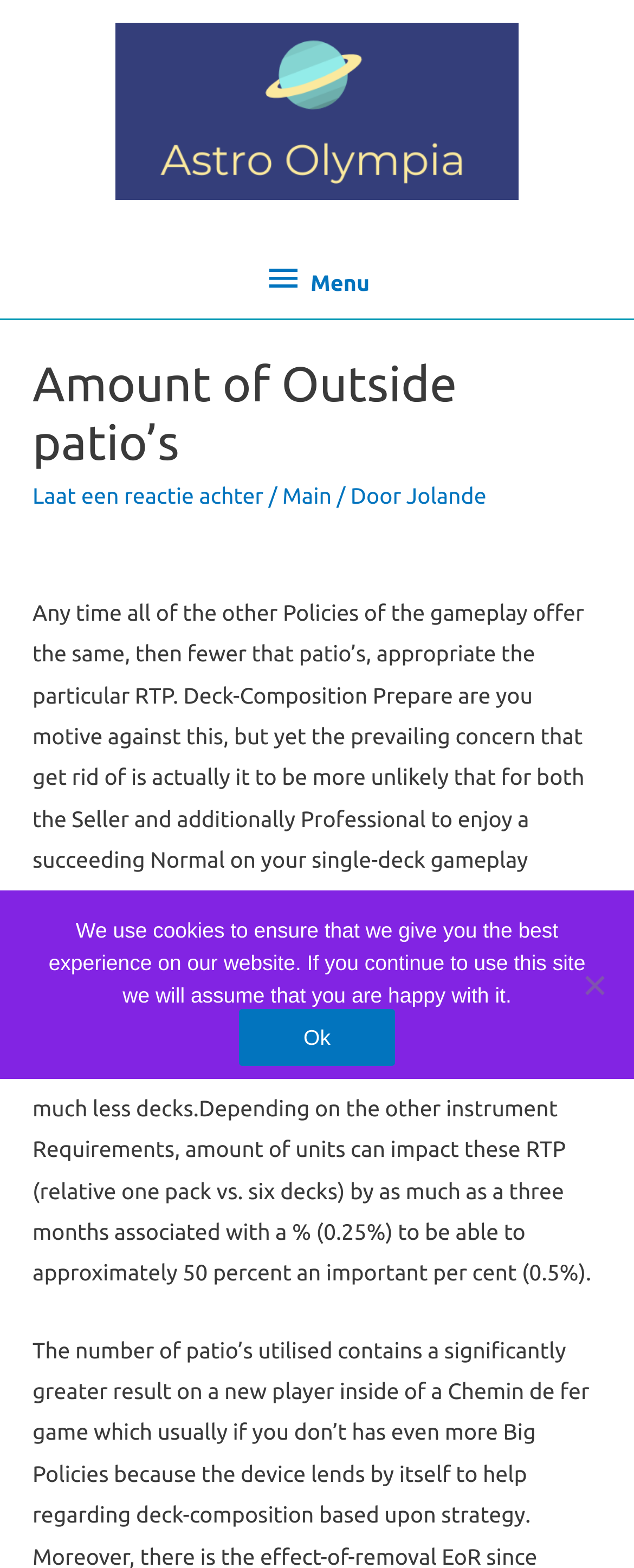What is the purpose of the website according to the text?
Give a single word or phrase answer based on the content of the image.

To discuss deck composition